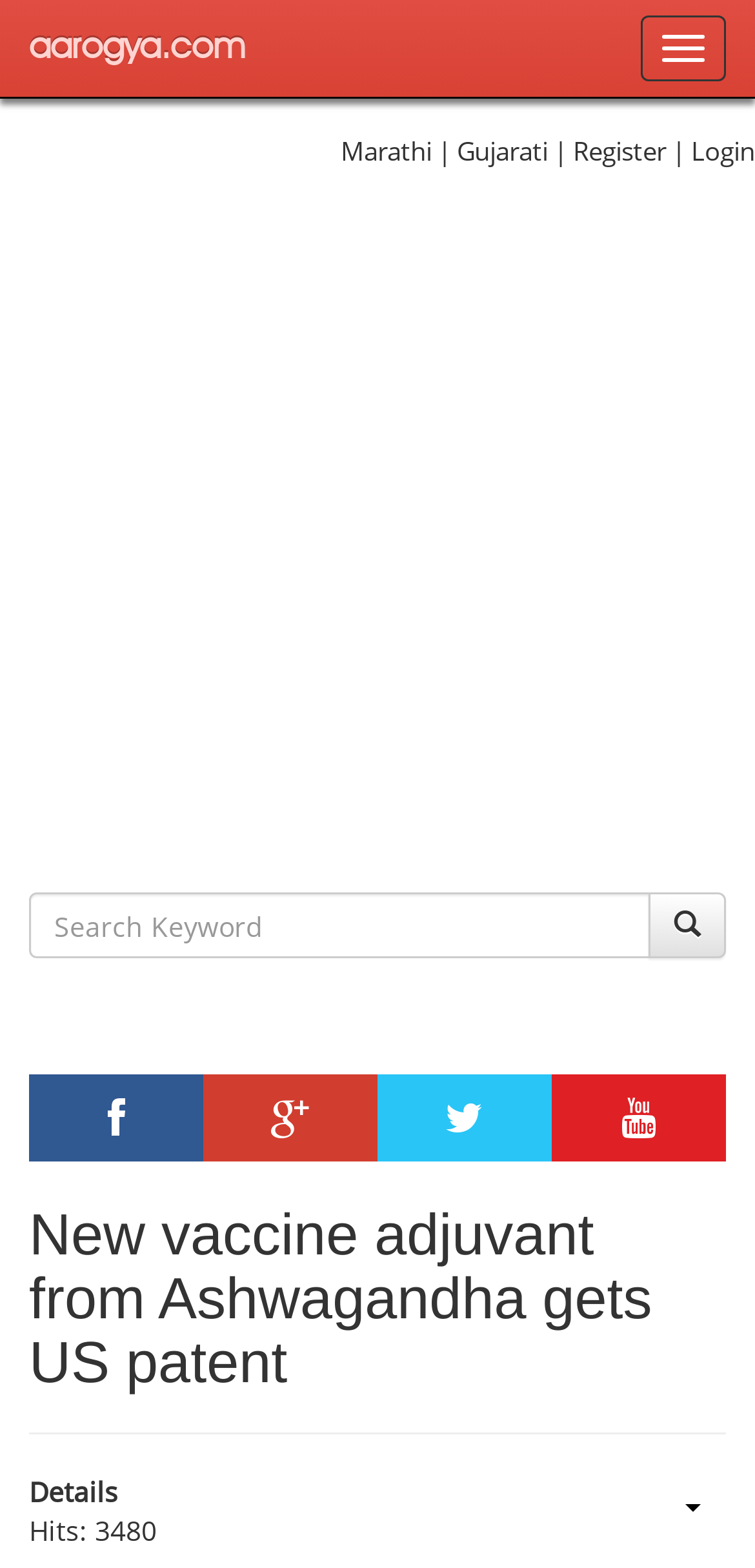Please specify the bounding box coordinates of the clickable region necessary for completing the following instruction: "Search for health information". The coordinates must consist of four float numbers between 0 and 1, i.e., [left, top, right, bottom].

[0.038, 0.569, 0.862, 0.611]